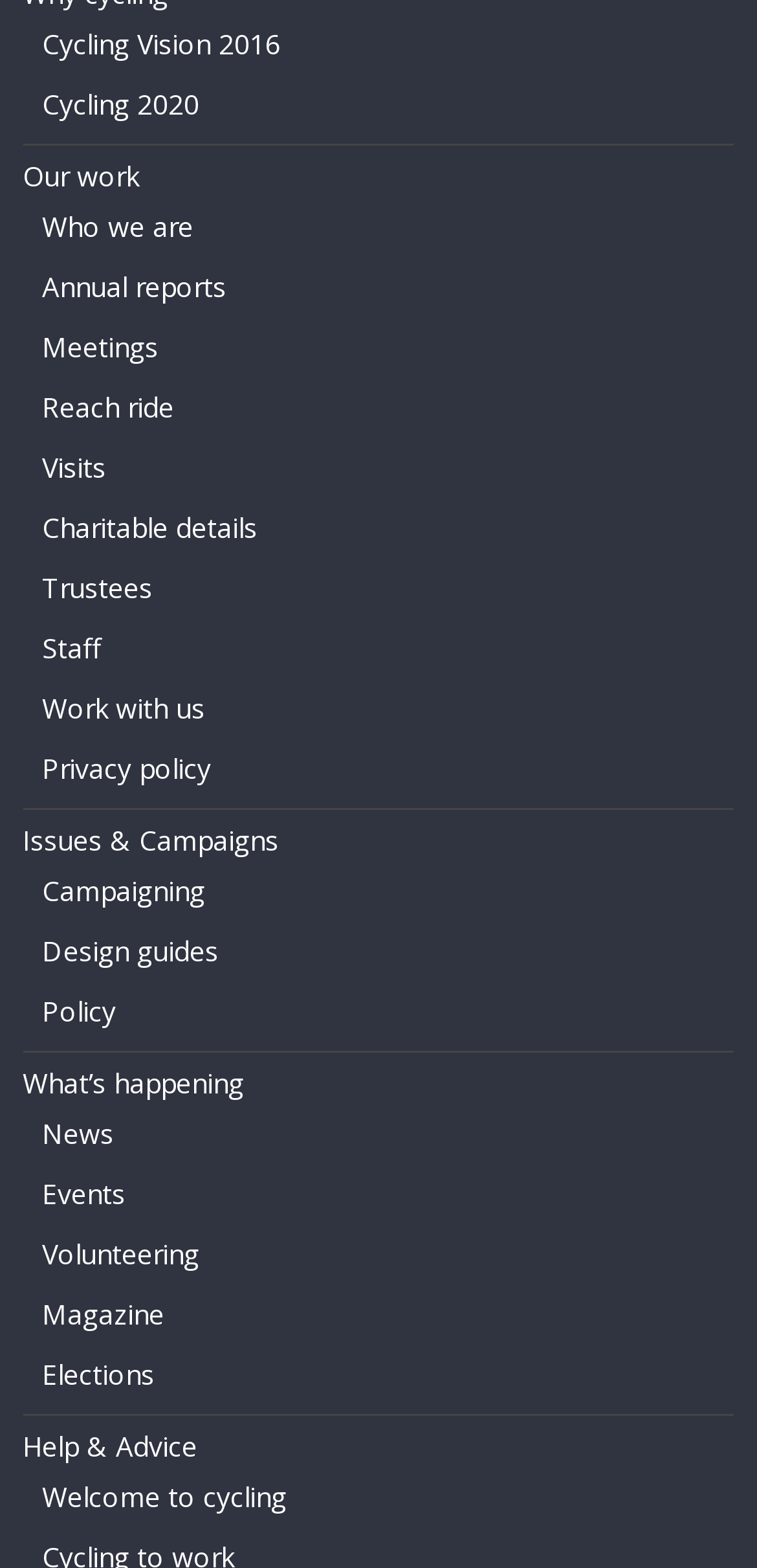Answer the following inquiry with a single word or phrase:
What is the category of the link 'Design guides'?

Issues & Campaigns